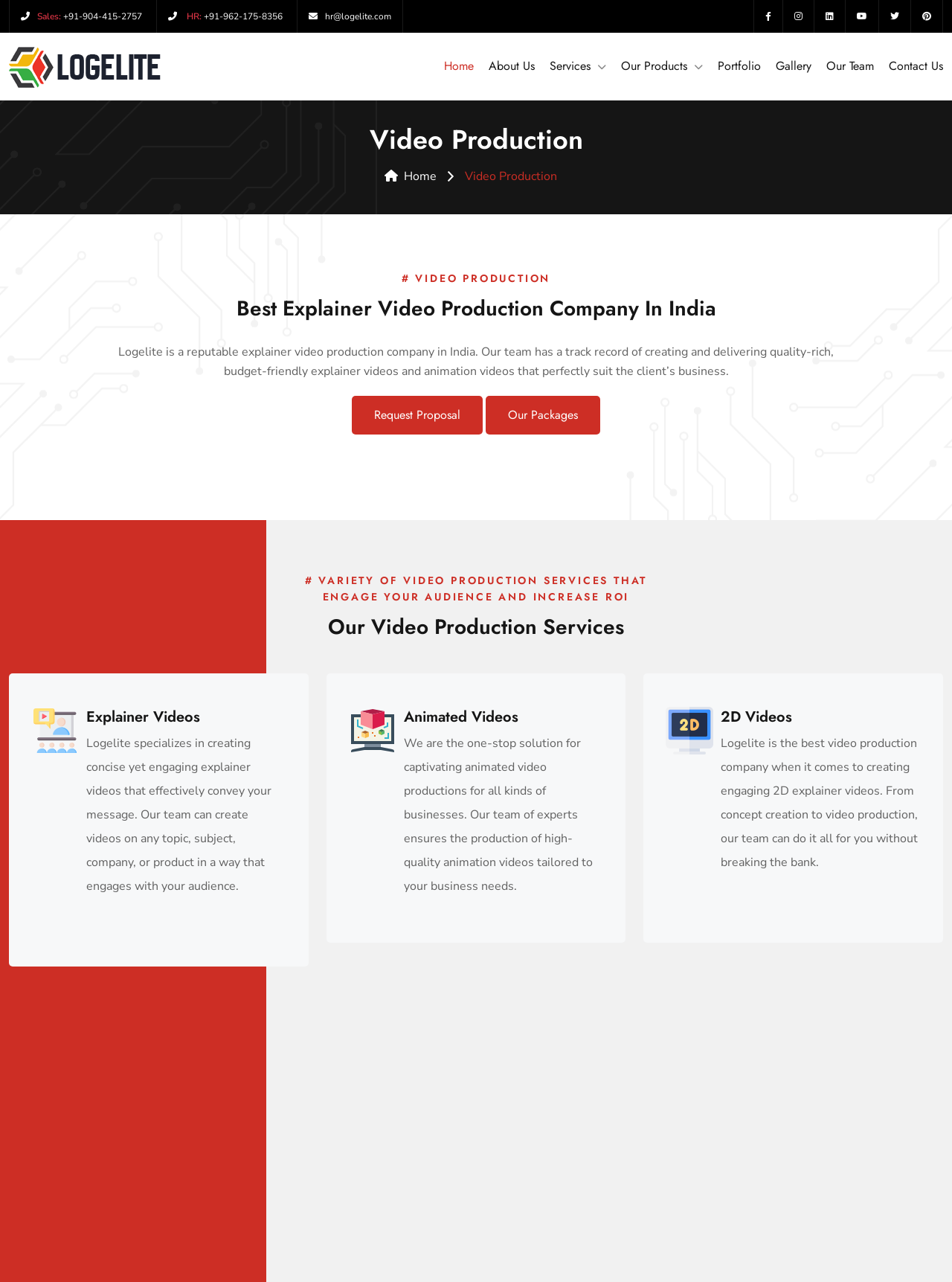Please identify the bounding box coordinates of the element's region that should be clicked to execute the following instruction: "Learn more about explainer videos". The bounding box coordinates must be four float numbers between 0 and 1, i.e., [left, top, right, bottom].

[0.091, 0.551, 0.301, 0.568]